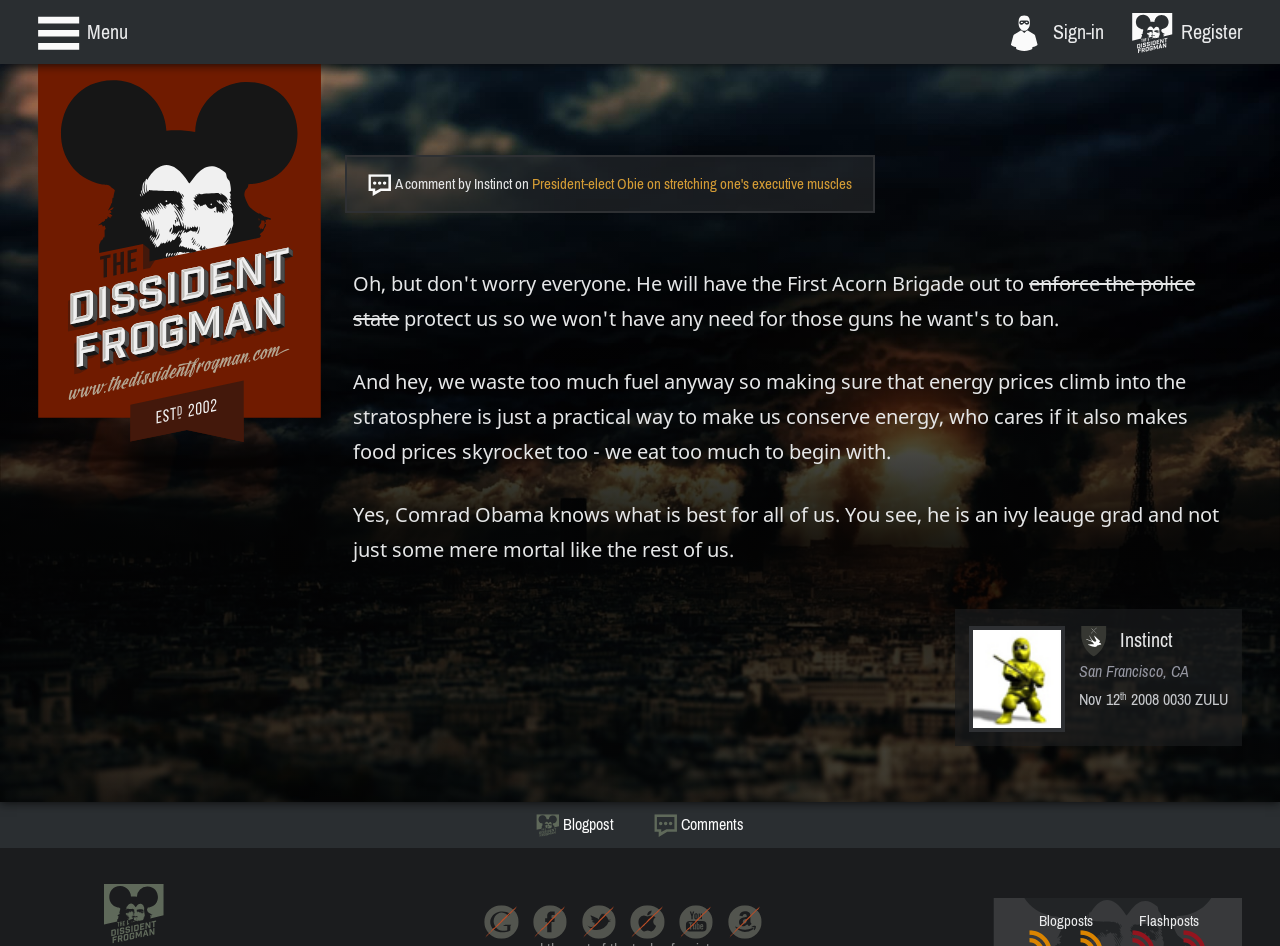Could you identify the text that serves as the heading for this webpage?

the dissident frogman